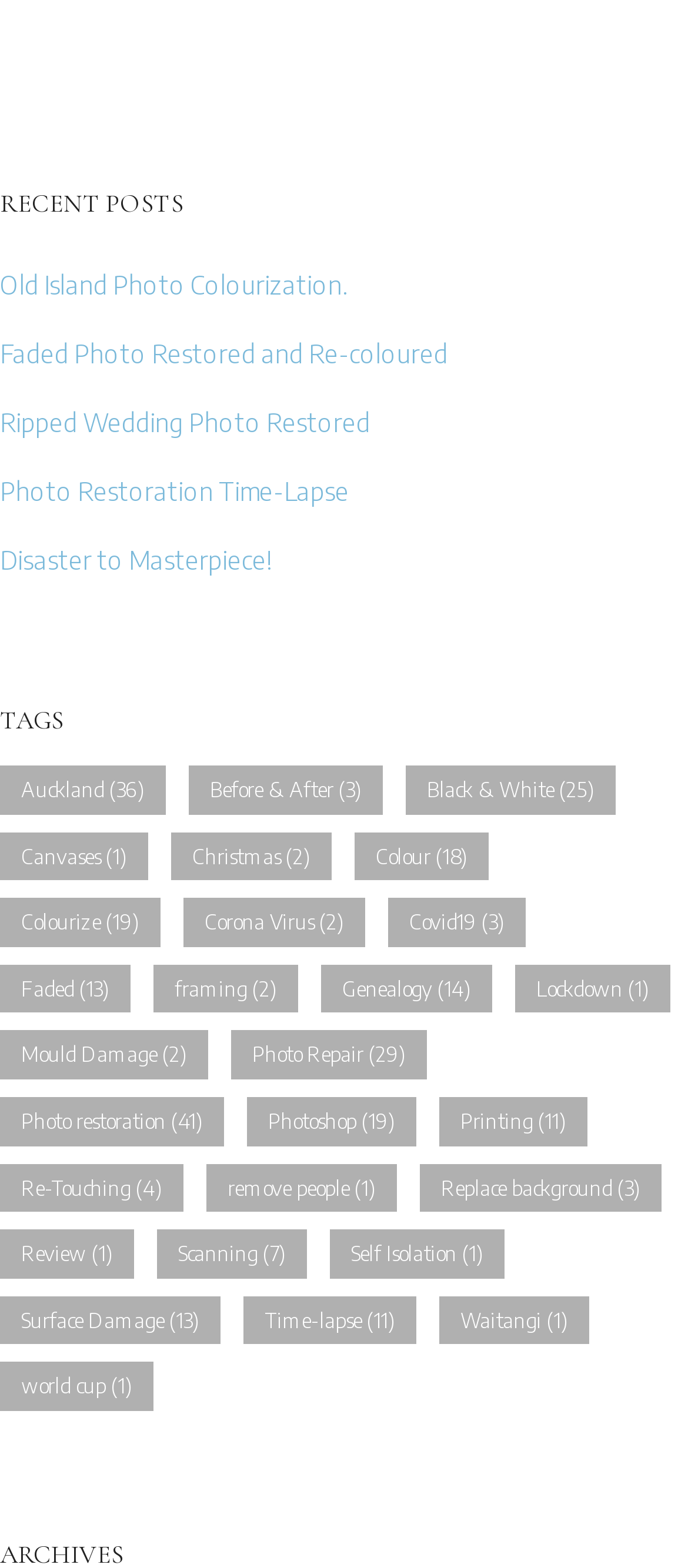Please give the bounding box coordinates of the area that should be clicked to fulfill the following instruction: "Check 'Waitangi' item". The coordinates should be in the format of four float numbers from 0 to 1, i.e., [left, top, right, bottom].

[0.638, 0.826, 0.856, 0.857]